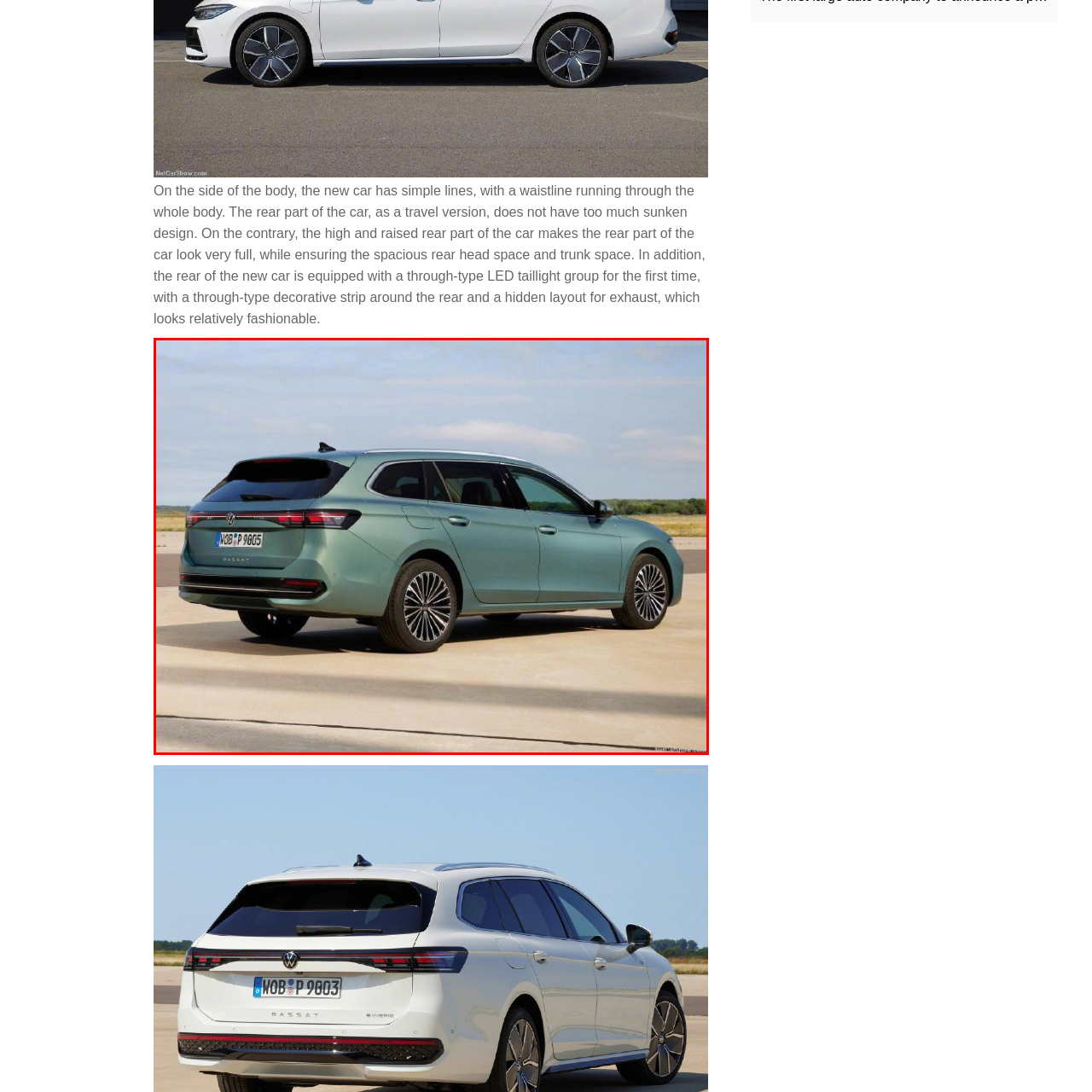Observe the image enclosed by the red rectangle, What is the design of the alloy wheels?
 Give a single word or phrase as your answer.

elegantly designed